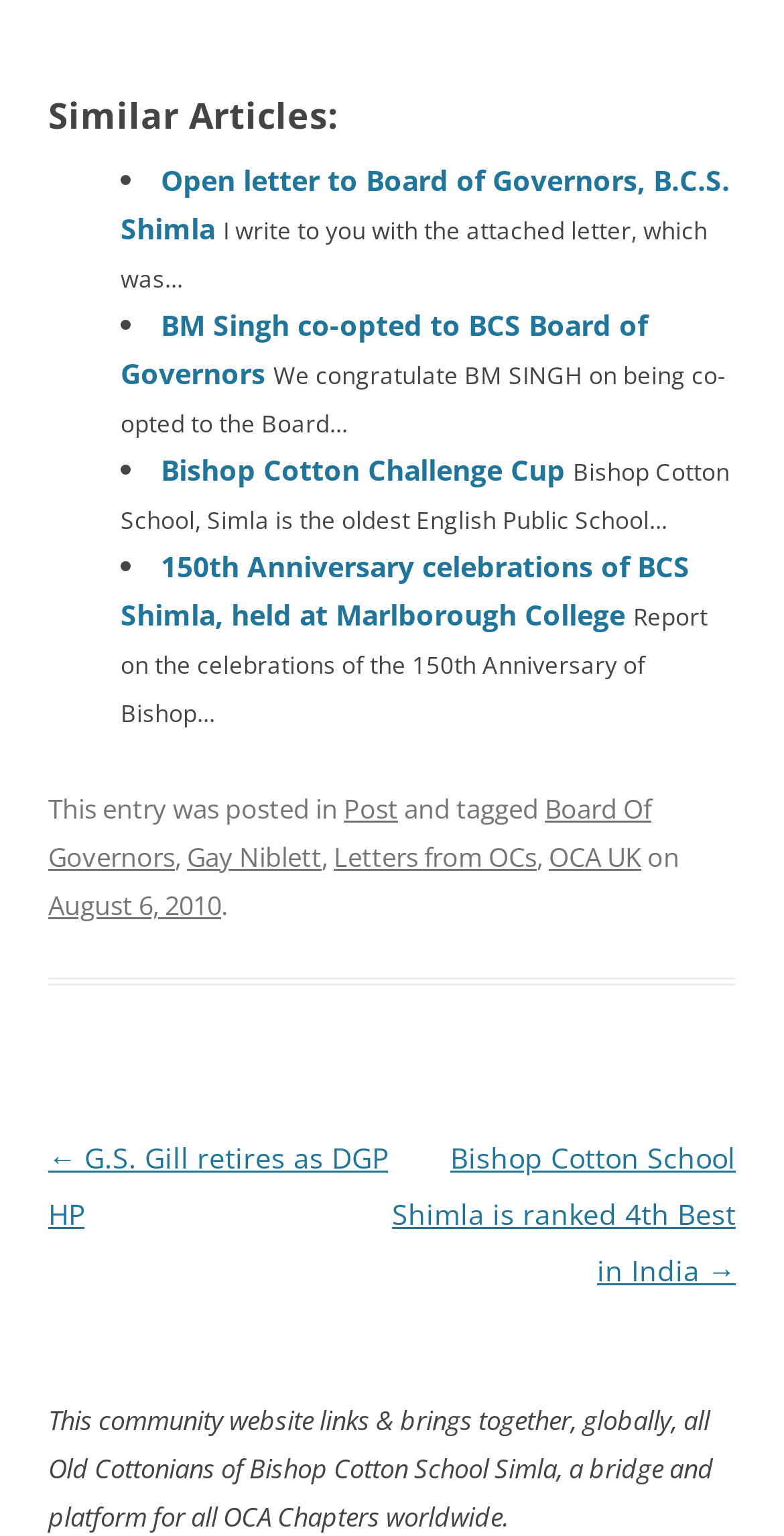What is the purpose of this community website?
Respond with a short answer, either a single word or a phrase, based on the image.

To link and bring together Old Cottonians